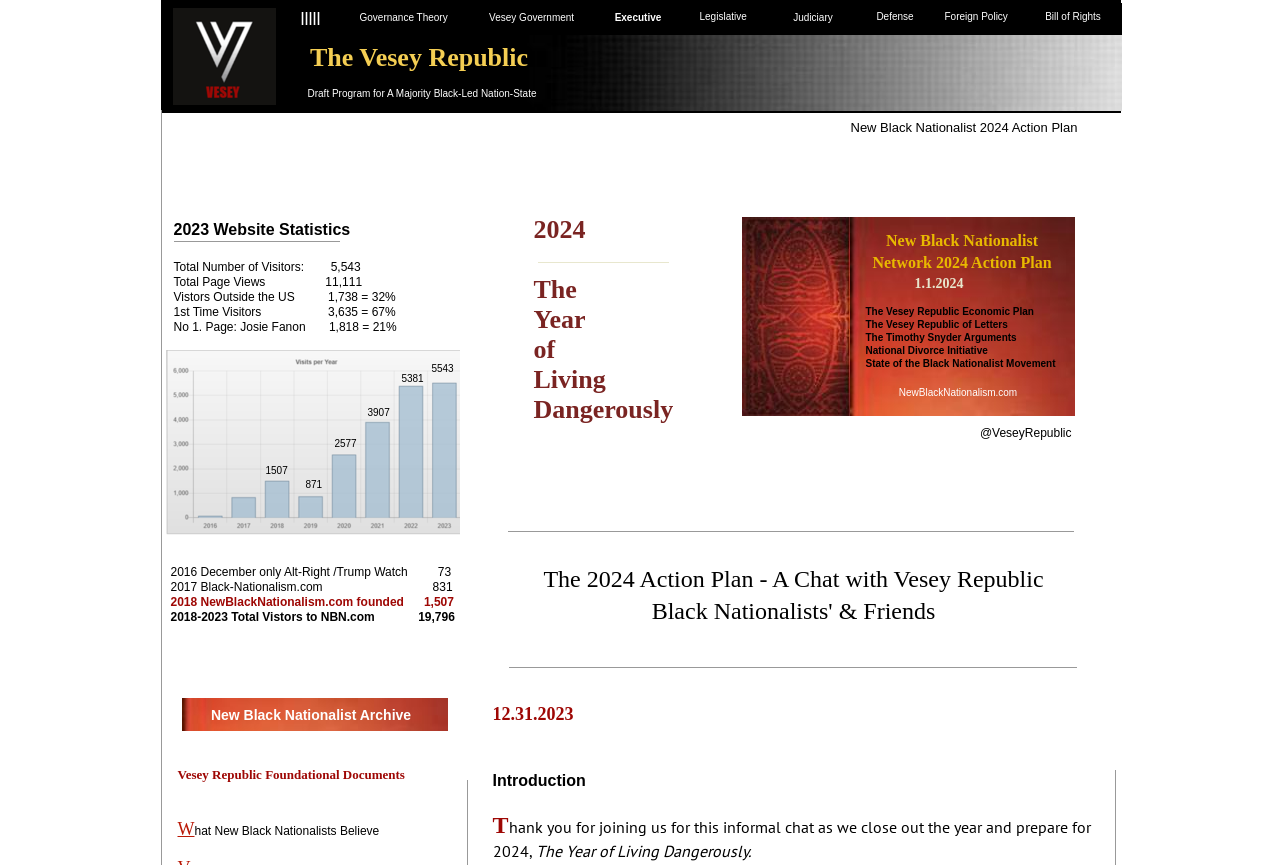What are the three branches of government mentioned on the webpage?
Answer the question with a detailed explanation, including all necessary information.

The webpage has sections with the titles 'Legislative', 'Executive', and 'Judiciary', which are the three branches of government mentioned on the webpage.